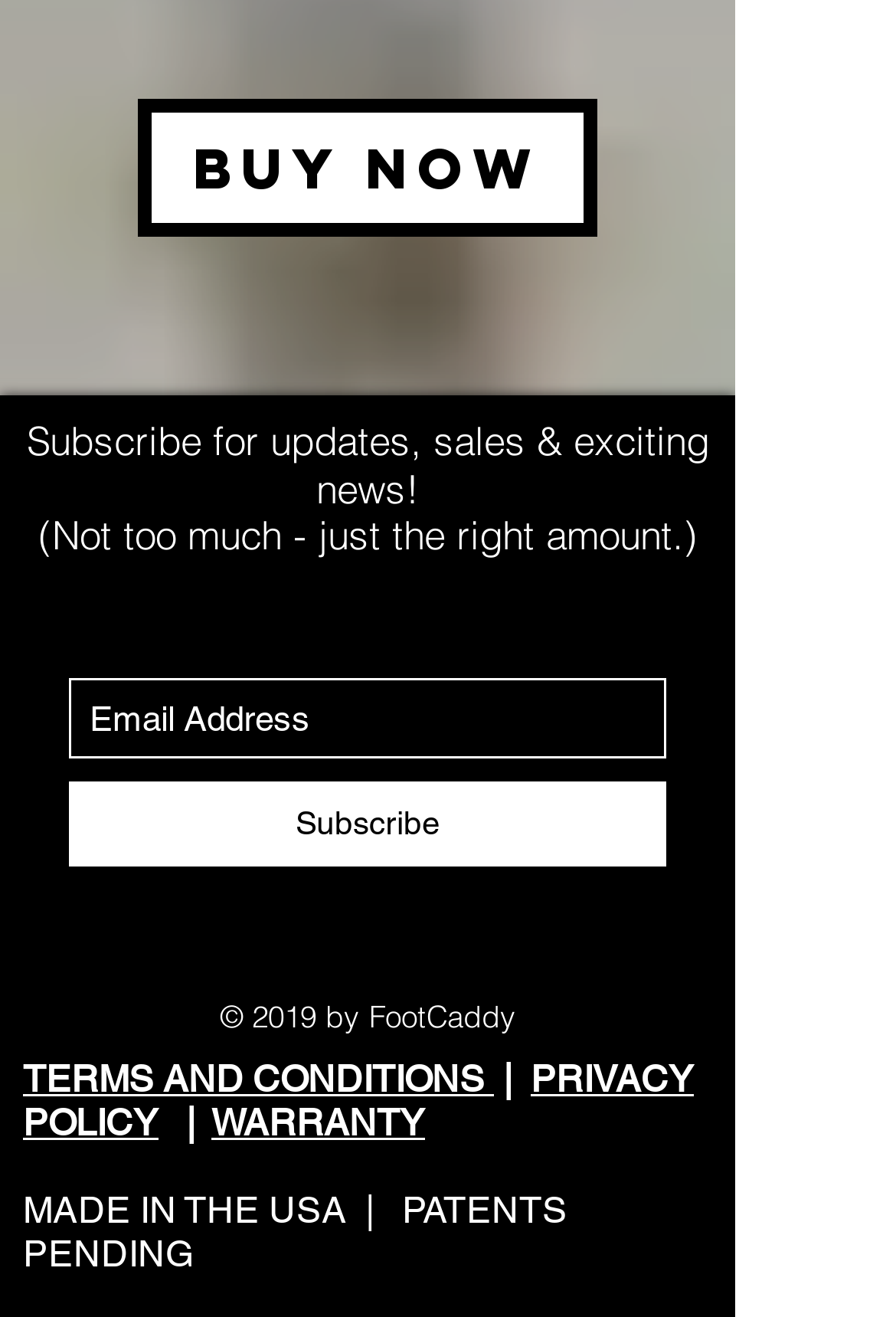Provide your answer in a single word or phrase: 
What is the purpose of the textbox on the webpage?

Email Address